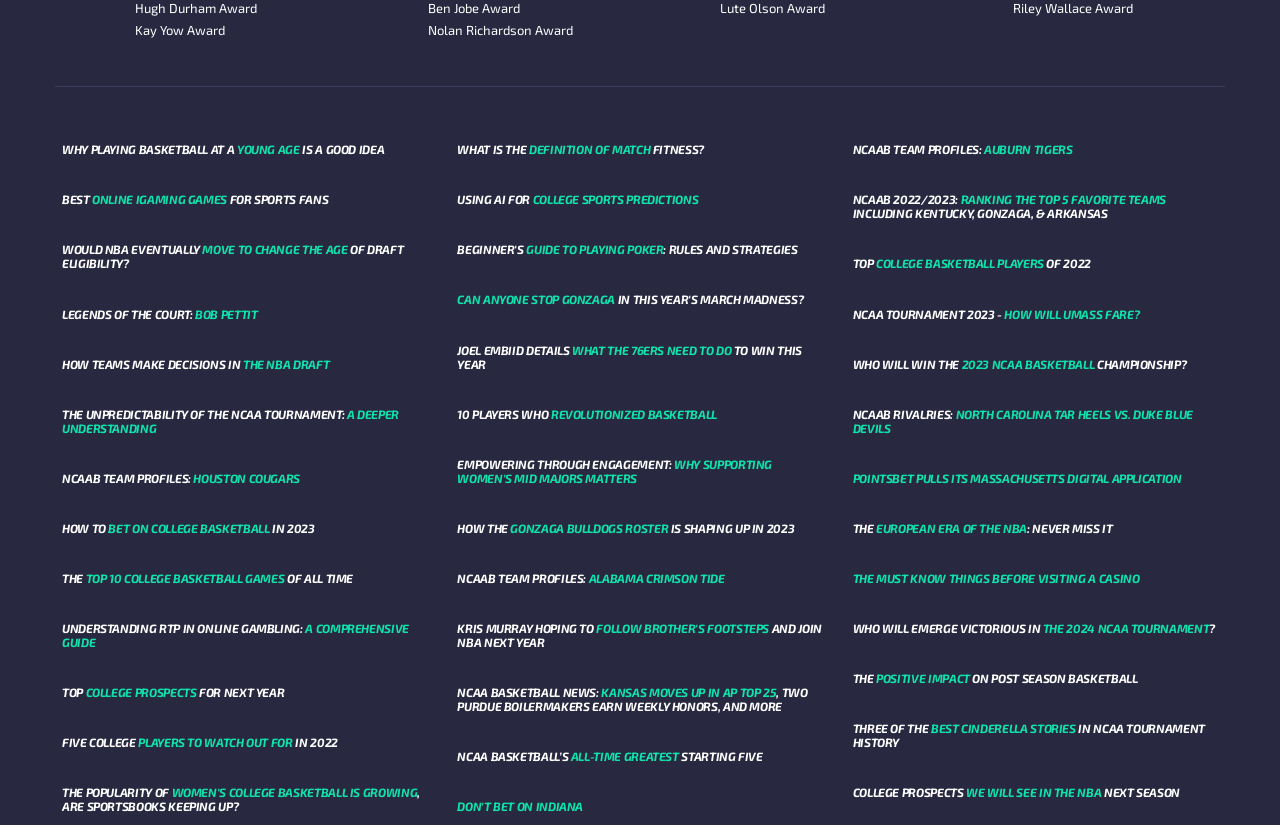Please provide the bounding box coordinates for the element that needs to be clicked to perform the following instruction: "Click on 'WHY PLAYING BASKETBALL AT A YOUNG AGE IS A GOOD IDEA'". The coordinates should be given as four float numbers between 0 and 1, i.e., [left, top, right, bottom].

[0.048, 0.173, 0.334, 0.19]